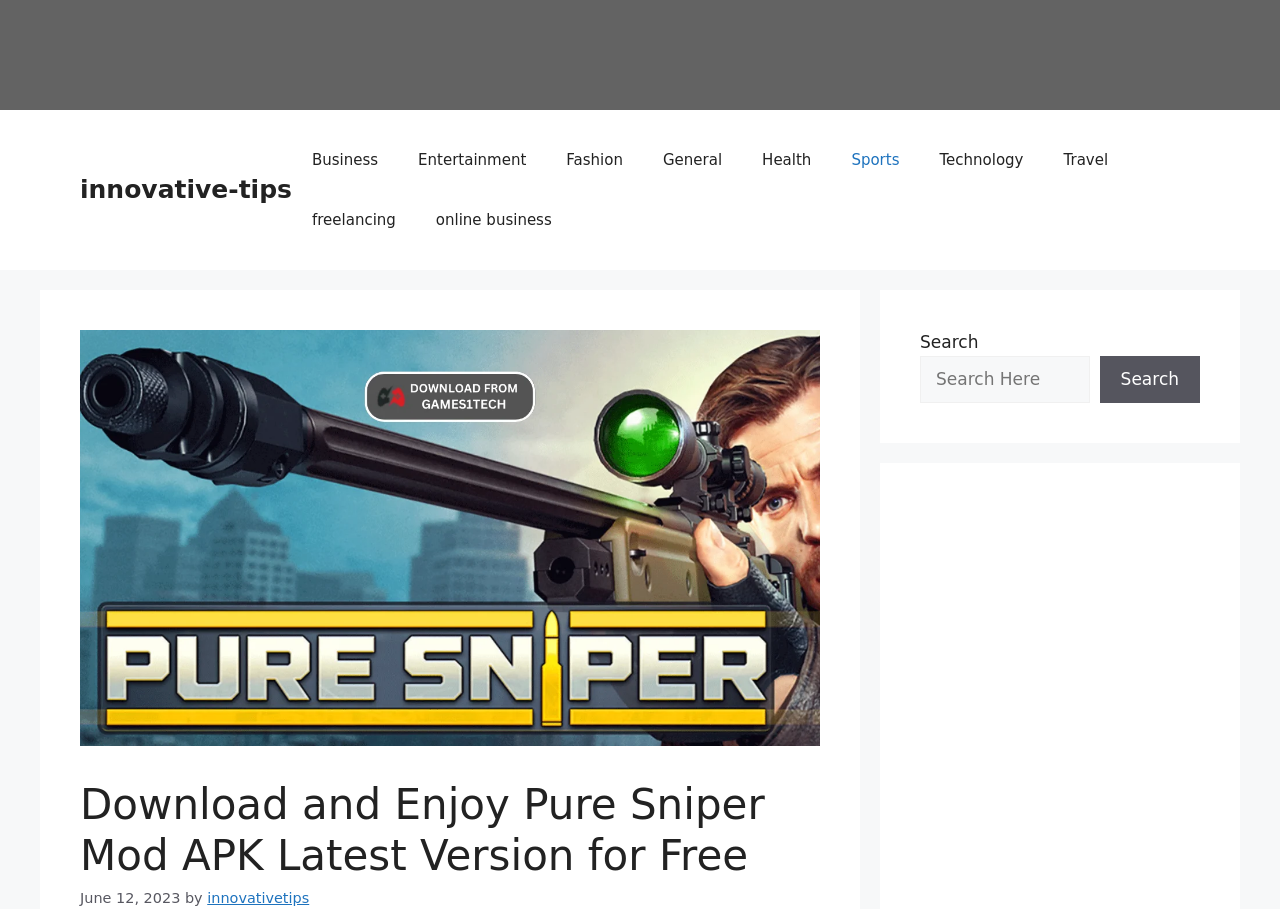Find the bounding box coordinates of the element to click in order to complete this instruction: "go to the Entertainment page". The bounding box coordinates must be four float numbers between 0 and 1, denoted as [left, top, right, bottom].

[0.311, 0.143, 0.427, 0.209]